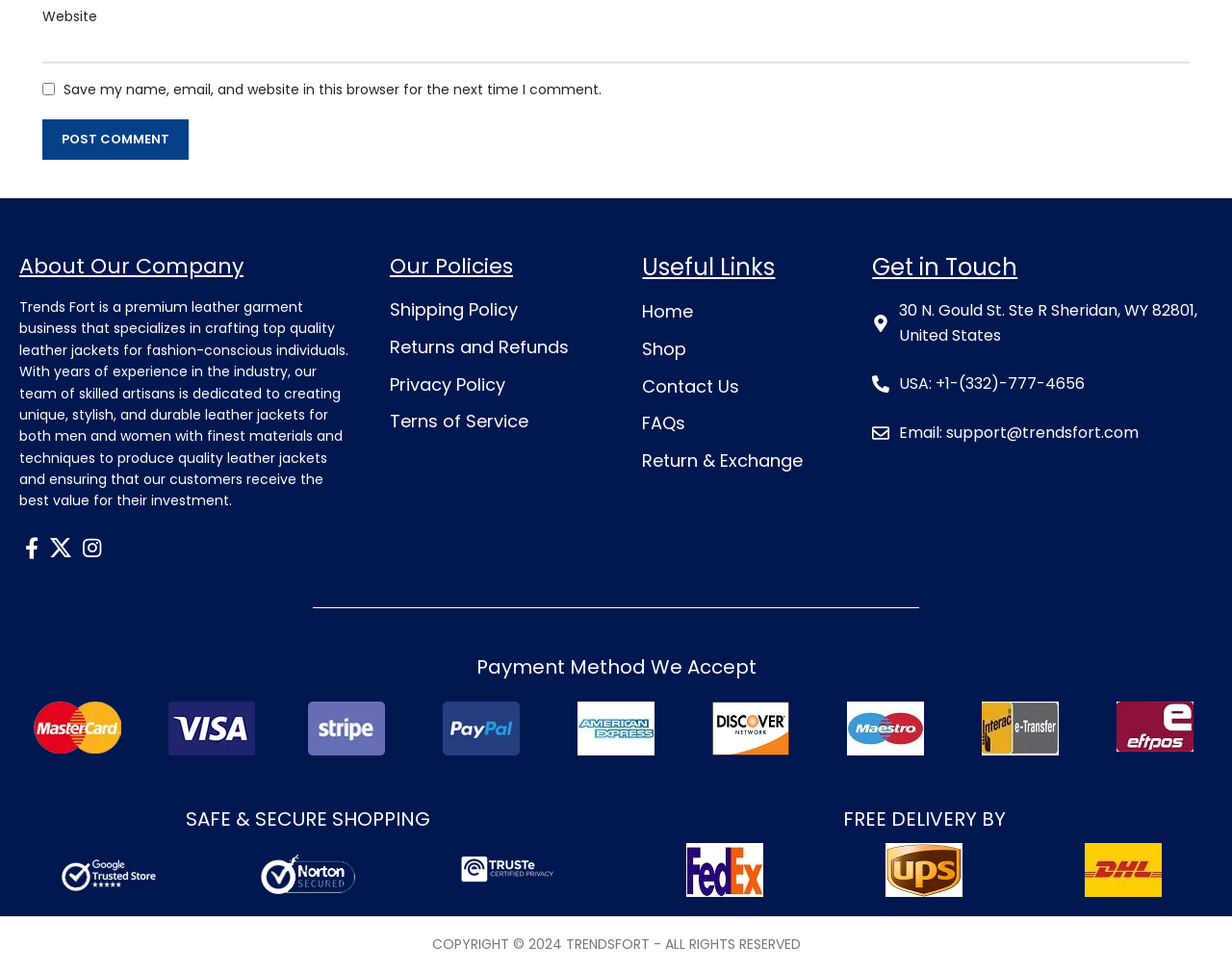Provide the bounding box coordinates of the area you need to click to execute the following instruction: "Visit Facebook social link".

[0.016, 0.546, 0.036, 0.58]